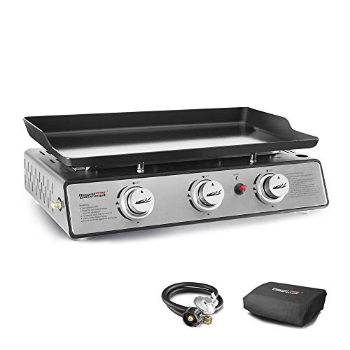Provide an in-depth description of the image.

The image showcases the **Royal Gourmet PD1301S Portable 24-Inch 3-Burner Table Top Gas Grill Griddle**, designed for outdoor cooking and camping adventures. The sleek stainless steel construction and compact design make it portable and convenient for tailgating or picnics. Featuring three burners with a total output of 25,500 BTUs, this griddle offers substantial cooking power, allowing for efficient and quick meal preparation. A robust cooking surface of 312 square inches ensures ample space for grilling a variety of foods. The package includes a hose and regulator for easy propane connection, while the removable grease cup simplifies cleanup after cooking, enhancing the overall user experience. The grill is not only functional but also stylish, making it a great addition to your outdoor cooking gear.